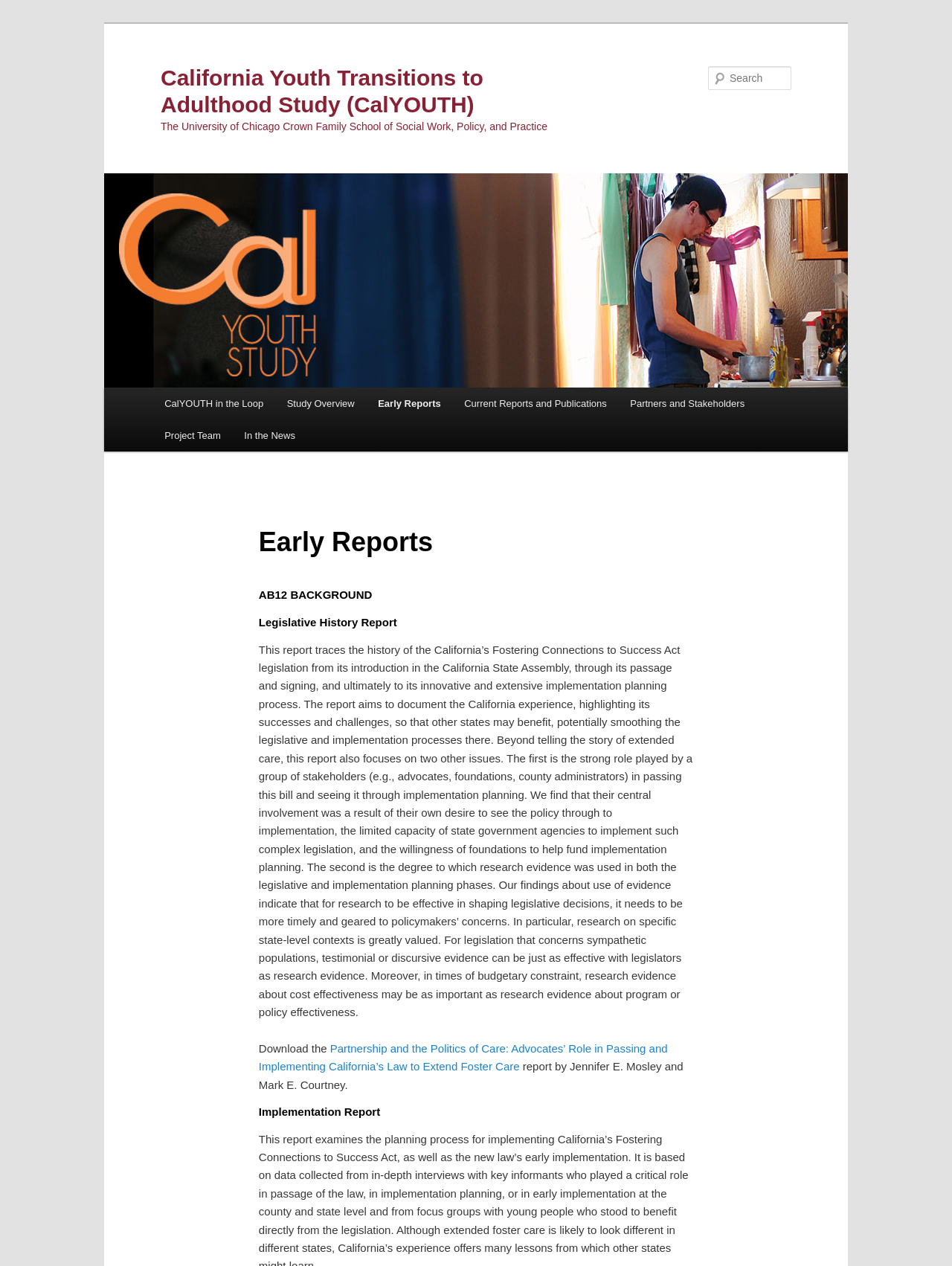Please determine the bounding box coordinates of the element to click in order to execute the following instruction: "Go to CalYOUTH in the Loop". The coordinates should be four float numbers between 0 and 1, specified as [left, top, right, bottom].

[0.16, 0.306, 0.289, 0.331]